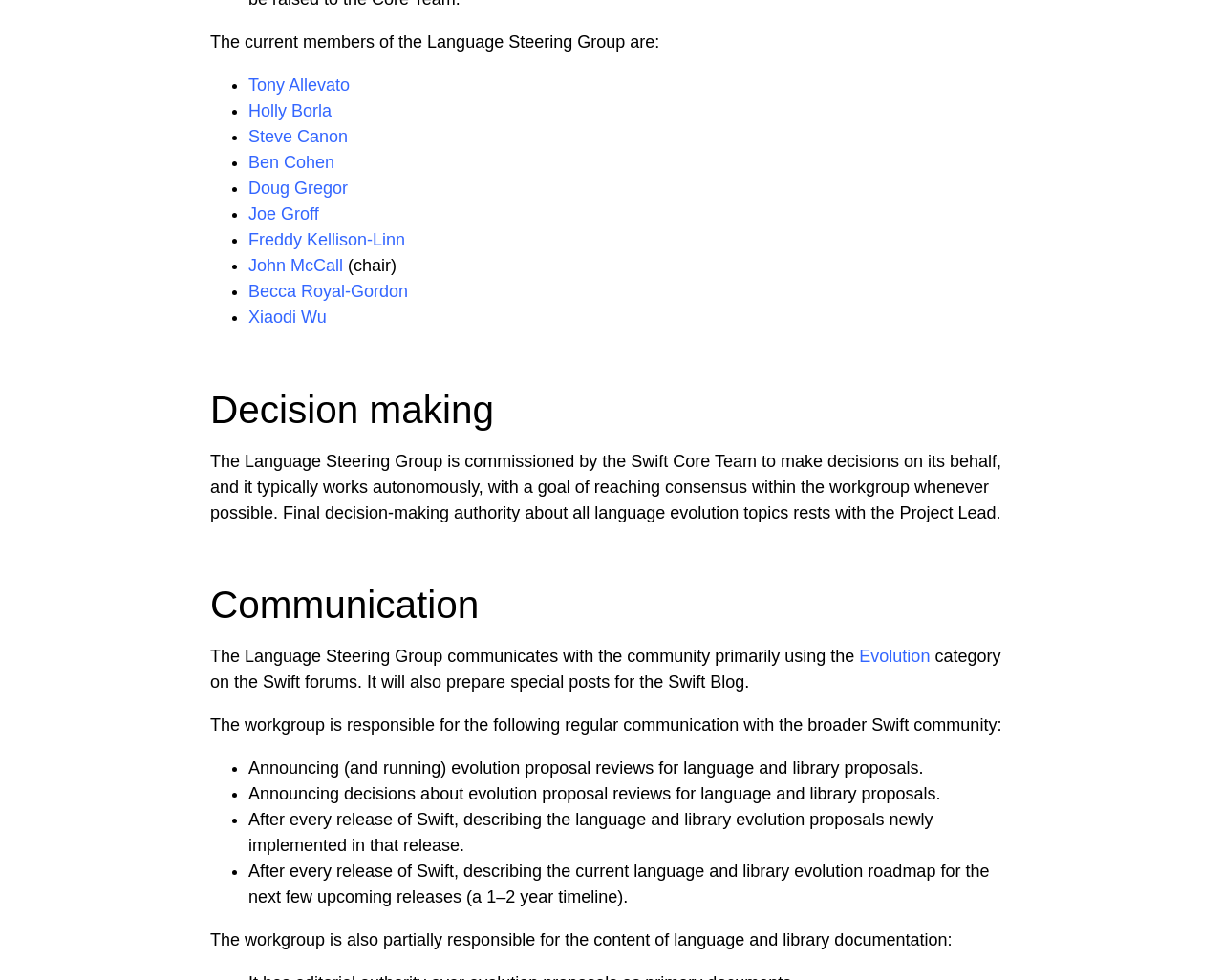Specify the bounding box coordinates of the region I need to click to perform the following instruction: "View Tony Allevato's profile". The coordinates must be four float numbers in the range of 0 to 1, i.e., [left, top, right, bottom].

[0.203, 0.077, 0.286, 0.097]